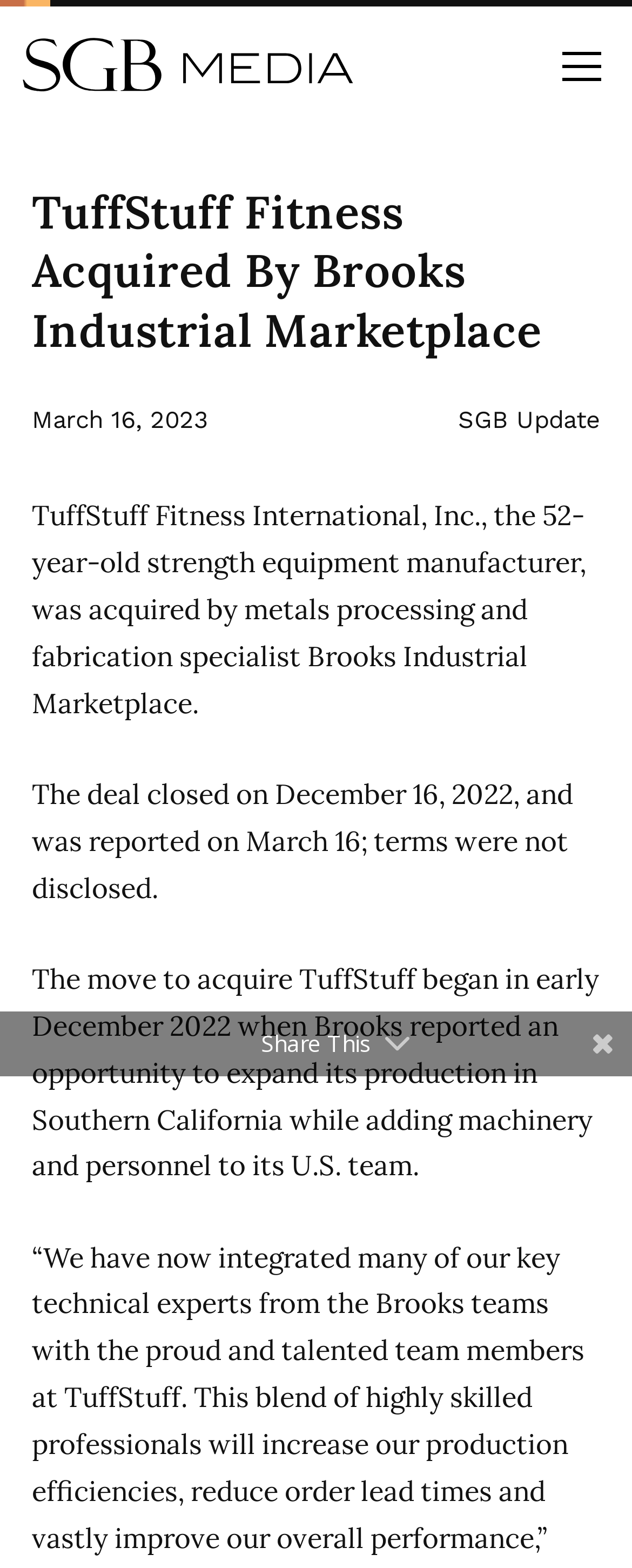Please give a concise answer to this question using a single word or phrase: 
What is the date of the SGB Update?

March 16, 2023